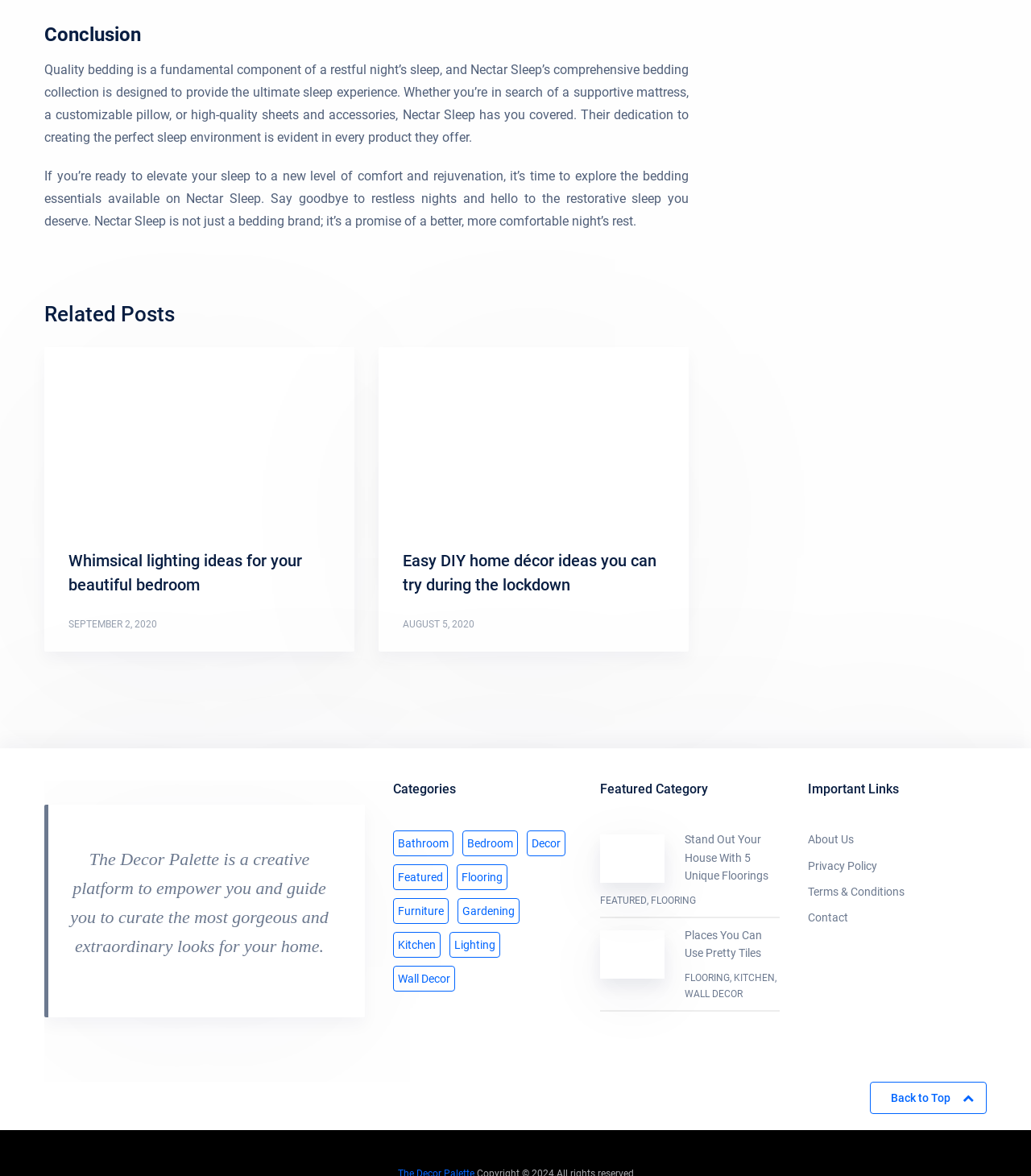Extract the bounding box coordinates of the UI element described by: "Furniture". The coordinates should include four float numbers ranging from 0 to 1, e.g., [left, top, right, bottom].

[0.381, 0.764, 0.435, 0.786]